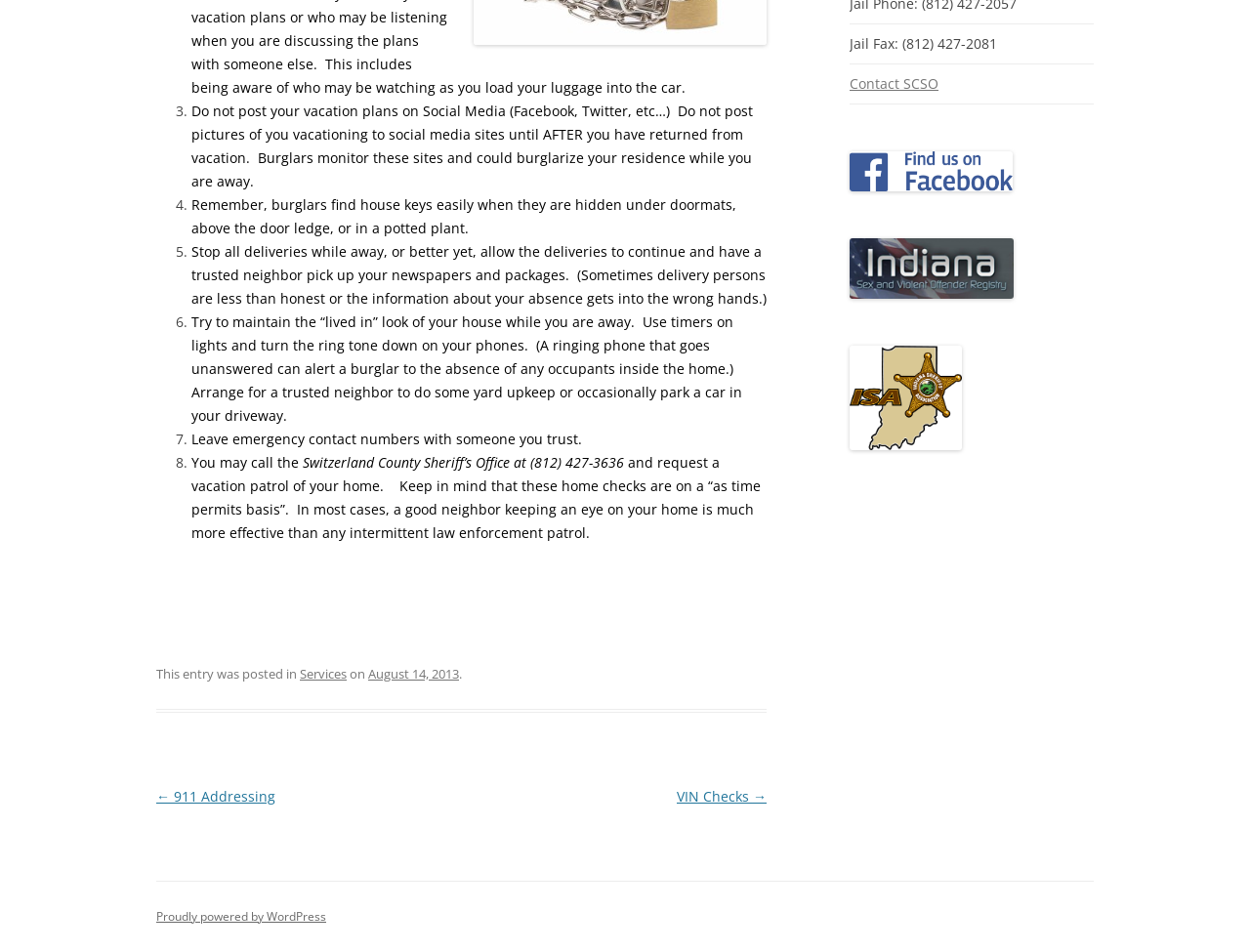Show the bounding box coordinates for the HTML element as described: "VIN Checks →".

[0.541, 0.827, 0.613, 0.846]